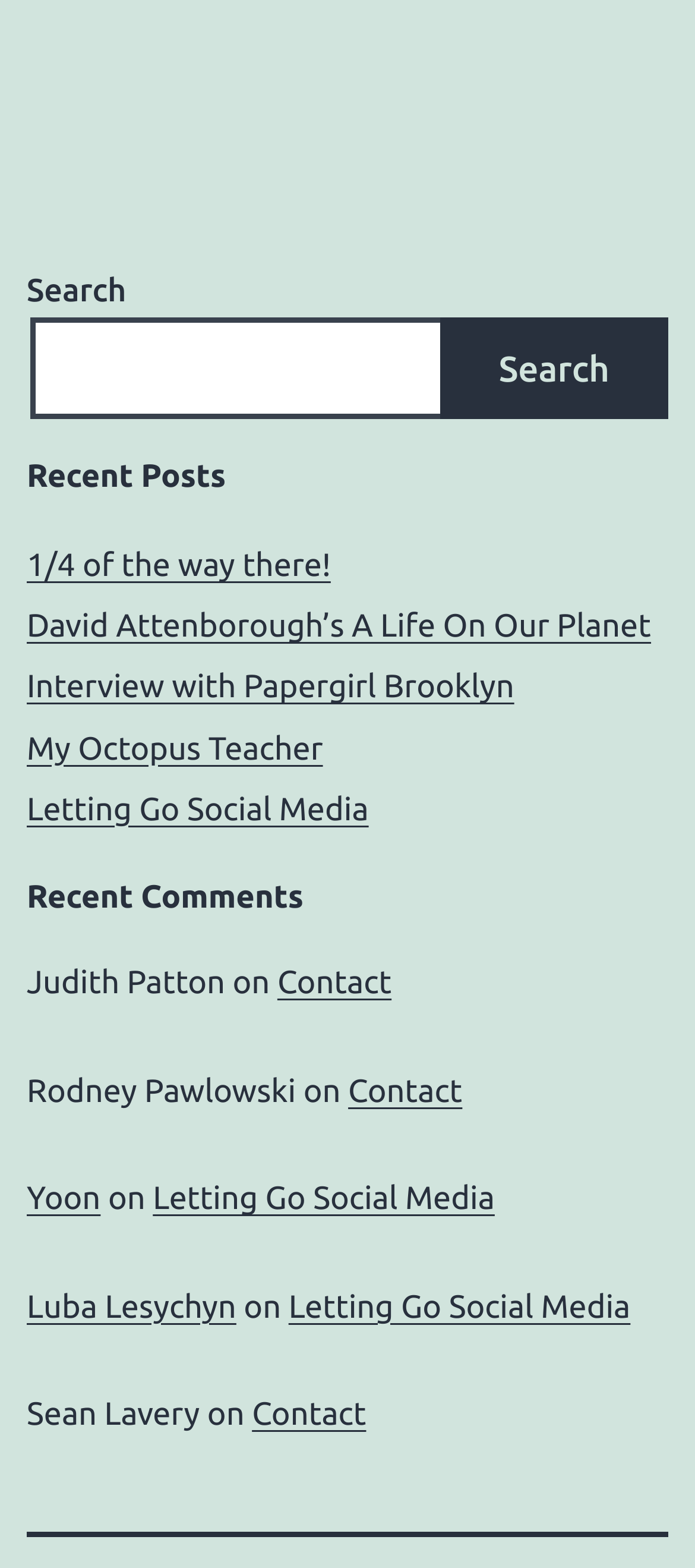How many recent posts are listed?
Use the image to answer the question with a single word or phrase.

5